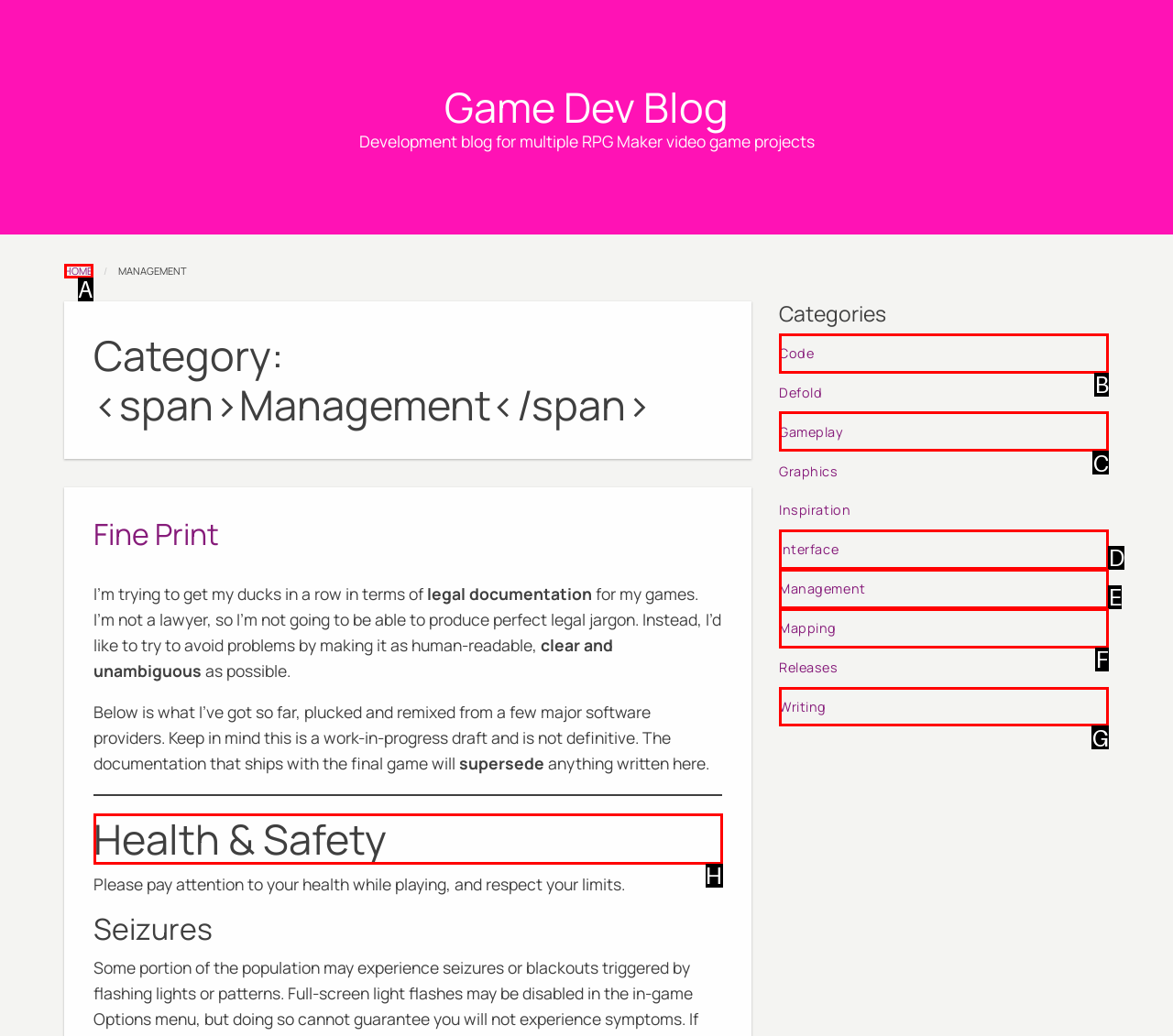Tell me which option I should click to complete the following task: read Health & Safety information
Answer with the option's letter from the given choices directly.

H